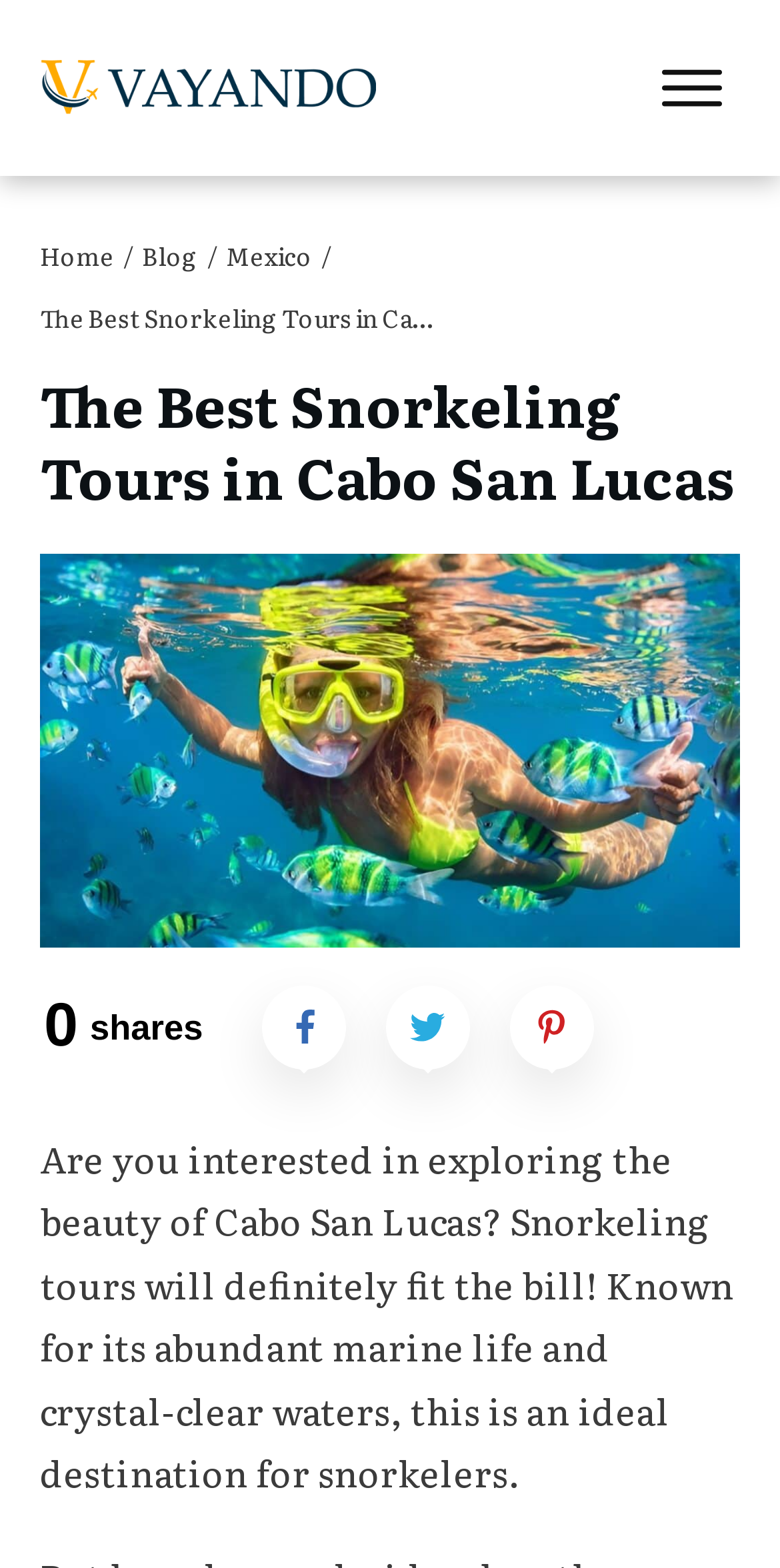How many shares does this webpage have?
Answer the question with a single word or phrase derived from the image.

0